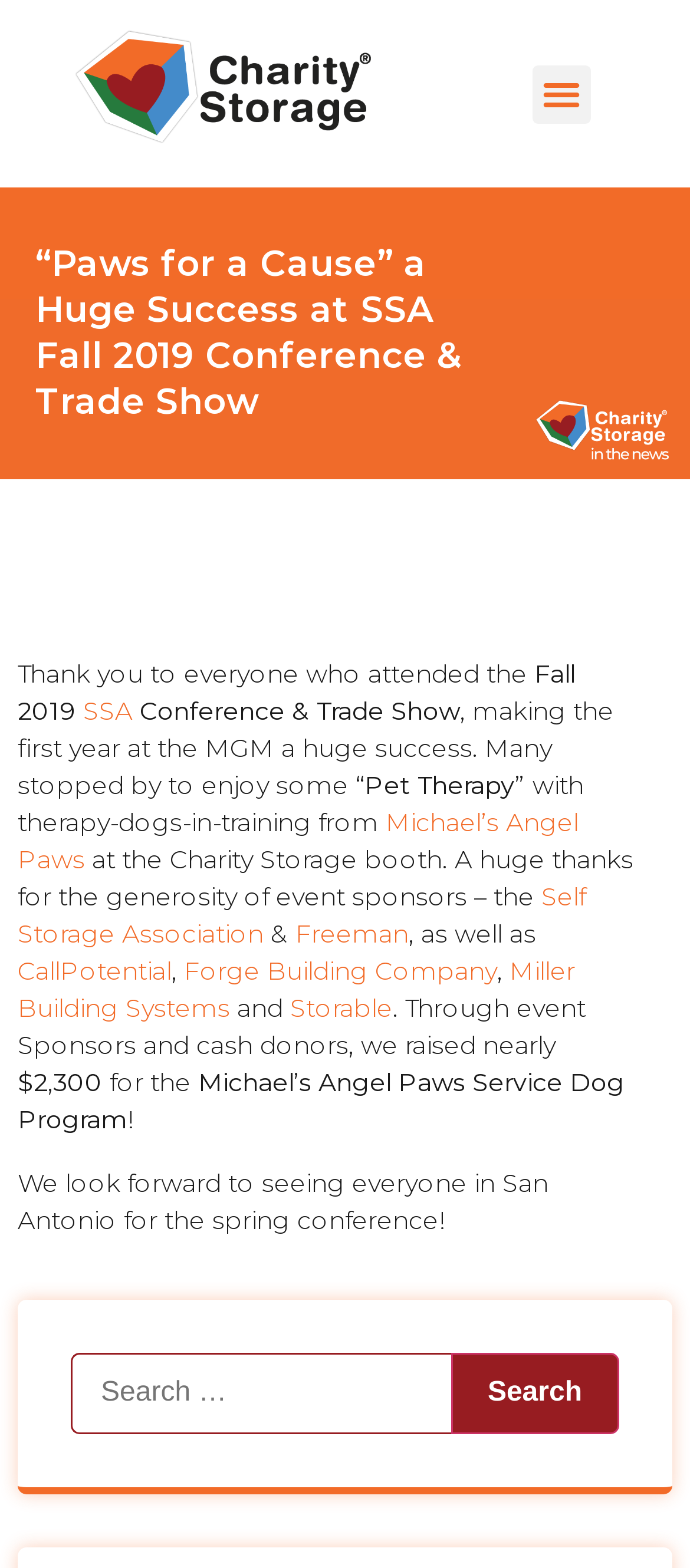Please give a one-word or short phrase response to the following question: 
How much was raised for the charity?

$2,300